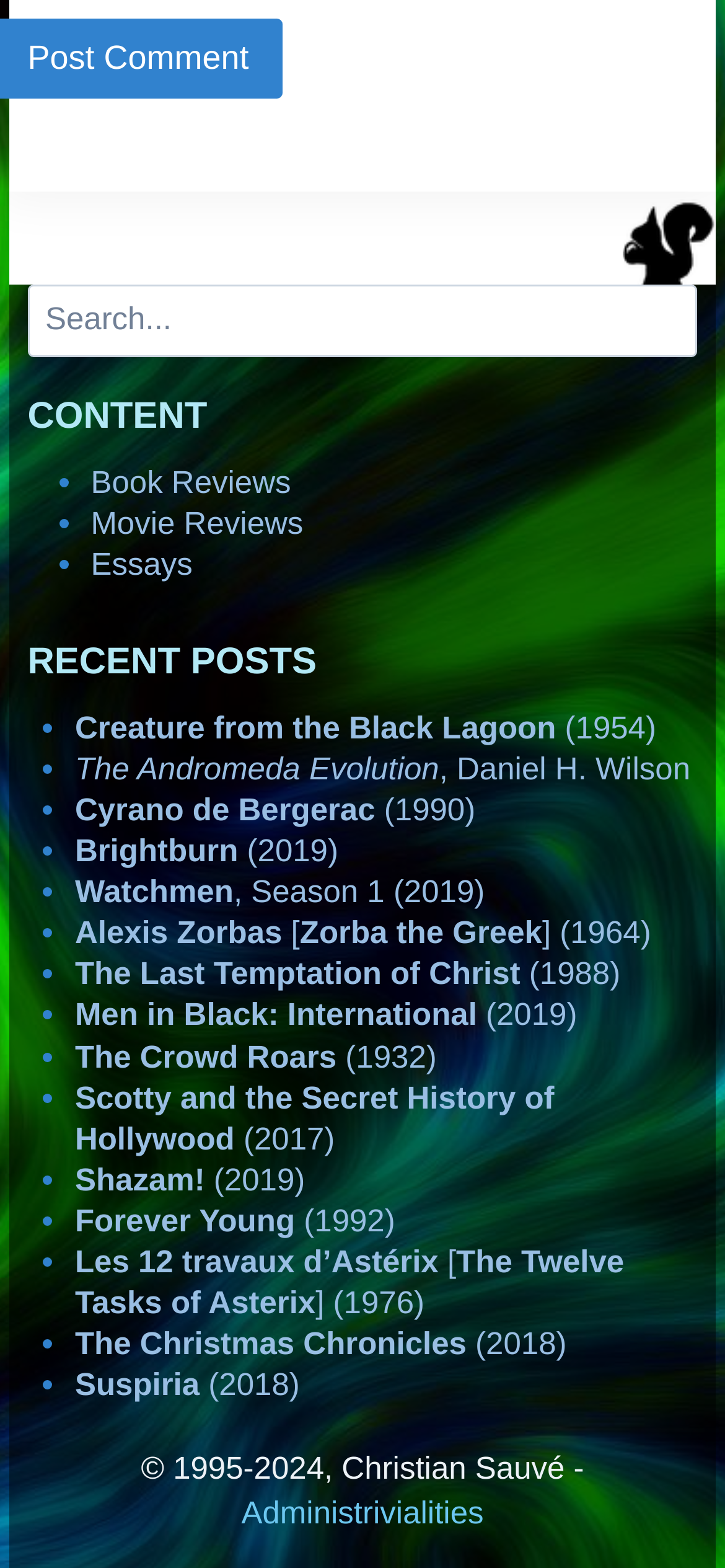Answer in one word or a short phrase: 
How many review categories are there?

3